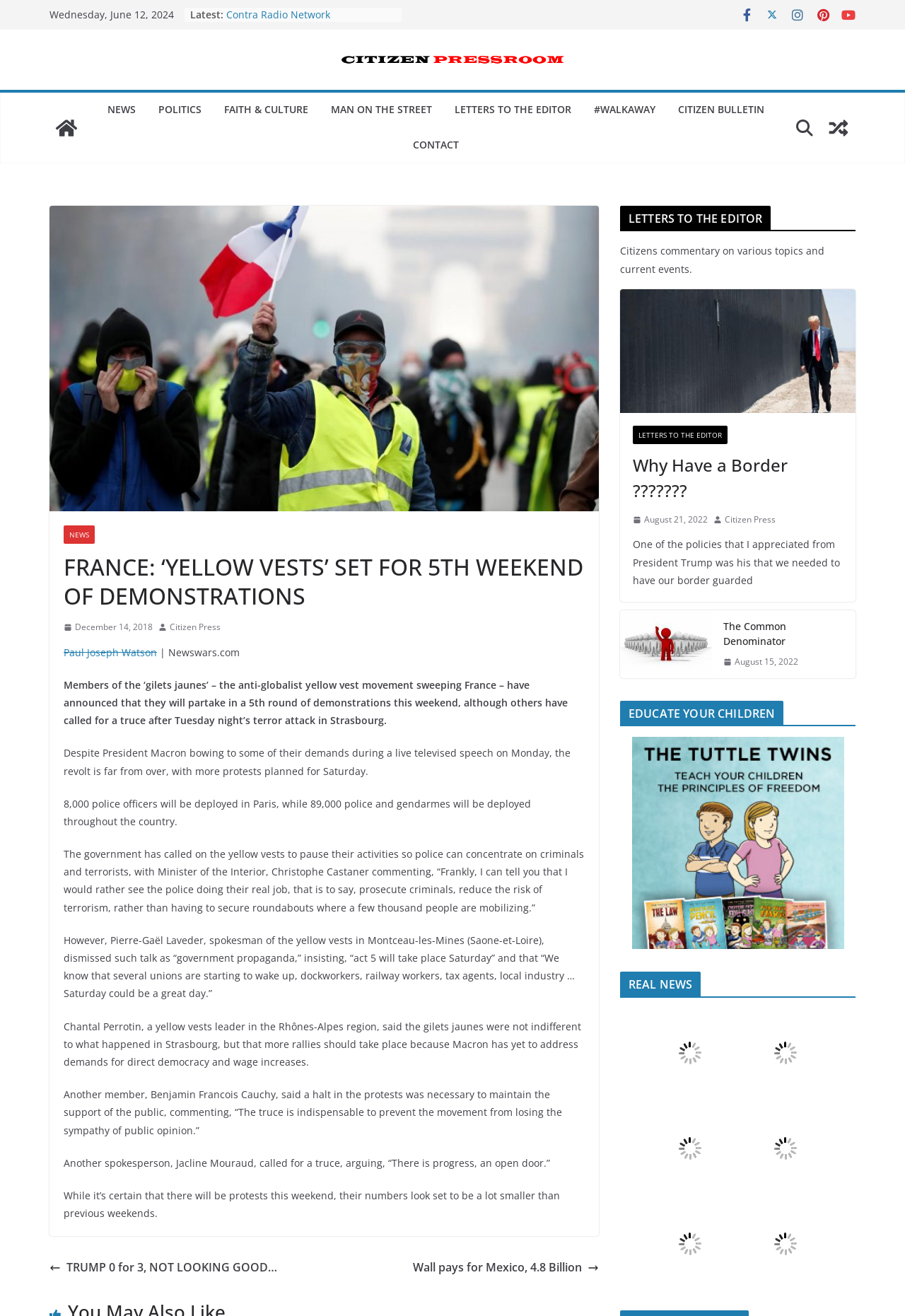Please locate the bounding box coordinates of the element that should be clicked to complete the given instruction: "View a random post".

[0.908, 0.084, 0.945, 0.11]